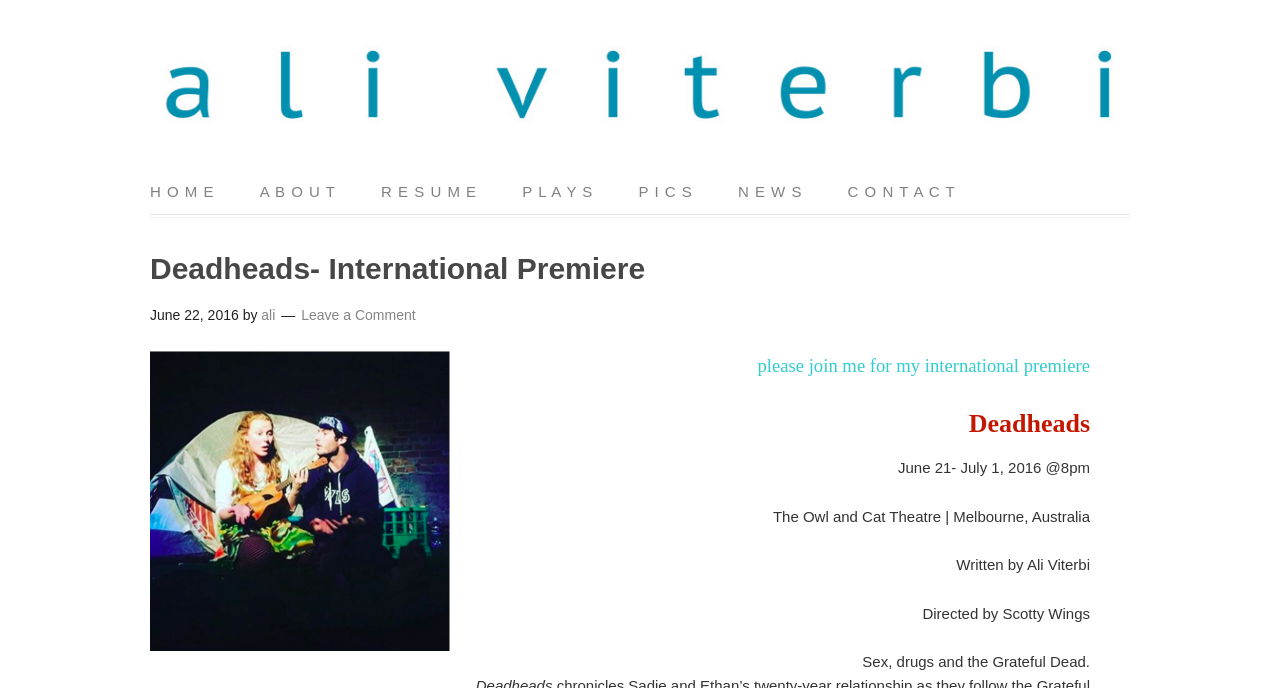Determine the bounding box coordinates for the element that should be clicked to follow this instruction: "leave a comment". The coordinates should be given as four float numbers between 0 and 1, in the format [left, top, right, bottom].

[0.235, 0.446, 0.325, 0.469]